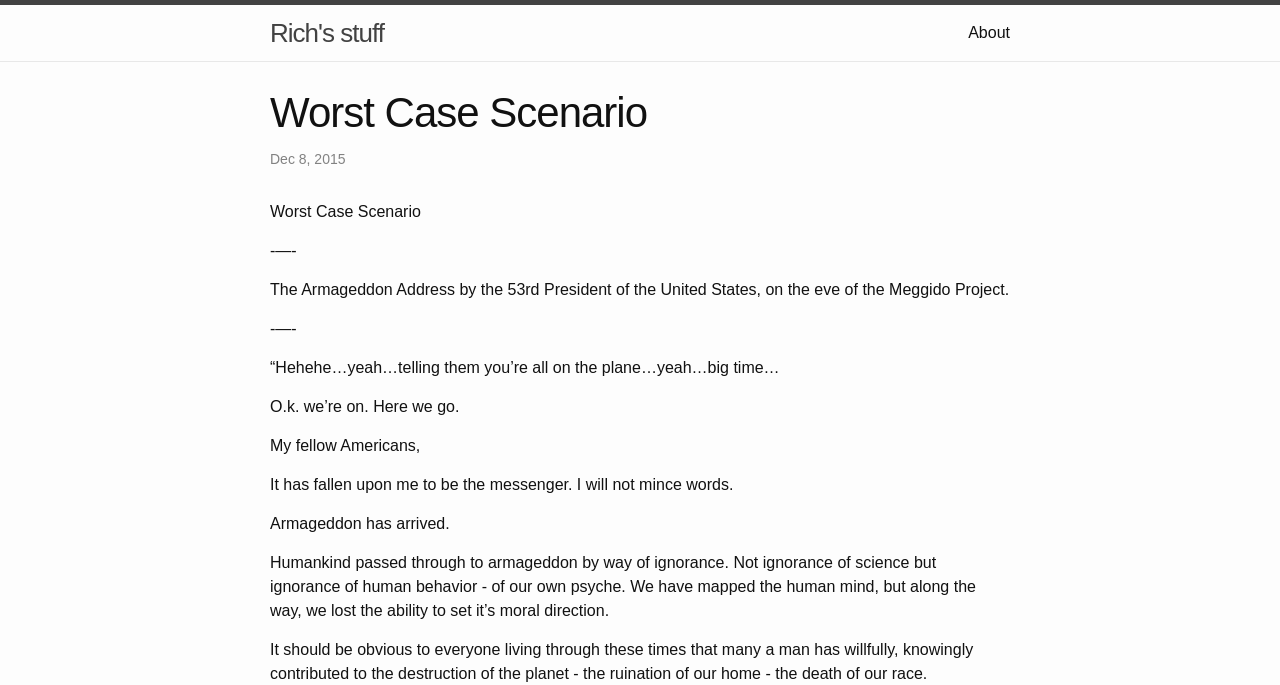What is the topic of the address?
Please interpret the details in the image and answer the question thoroughly.

I determined this answer by reading the text 'Armageddon has arrived.' and 'The Armageddon Address...' which clearly indicates that the topic of the address is Armageddon.